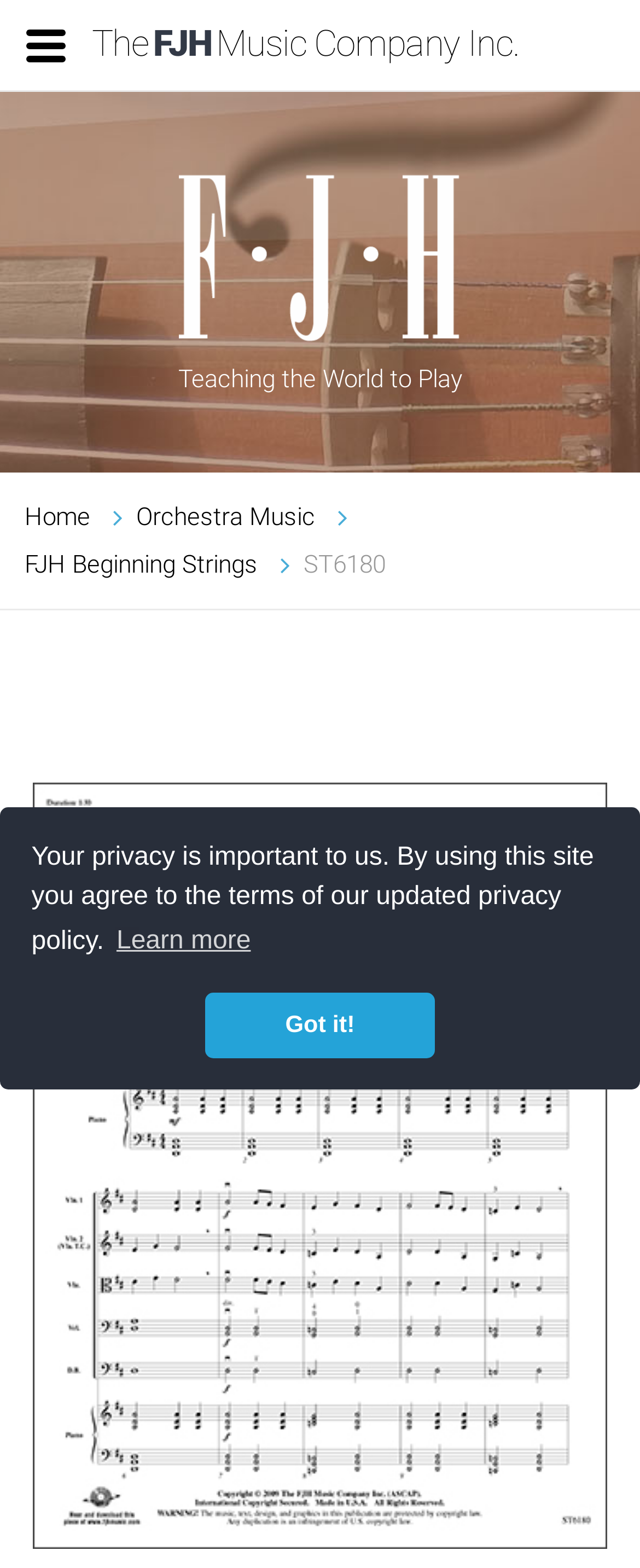What is the name of the music product?
Give a detailed explanation using the information visible in the image.

I found the name of the music product by looking at the link element with the text 'ST6180' which is located in the middle of the webpage, and it is also accompanied by an image of the product.